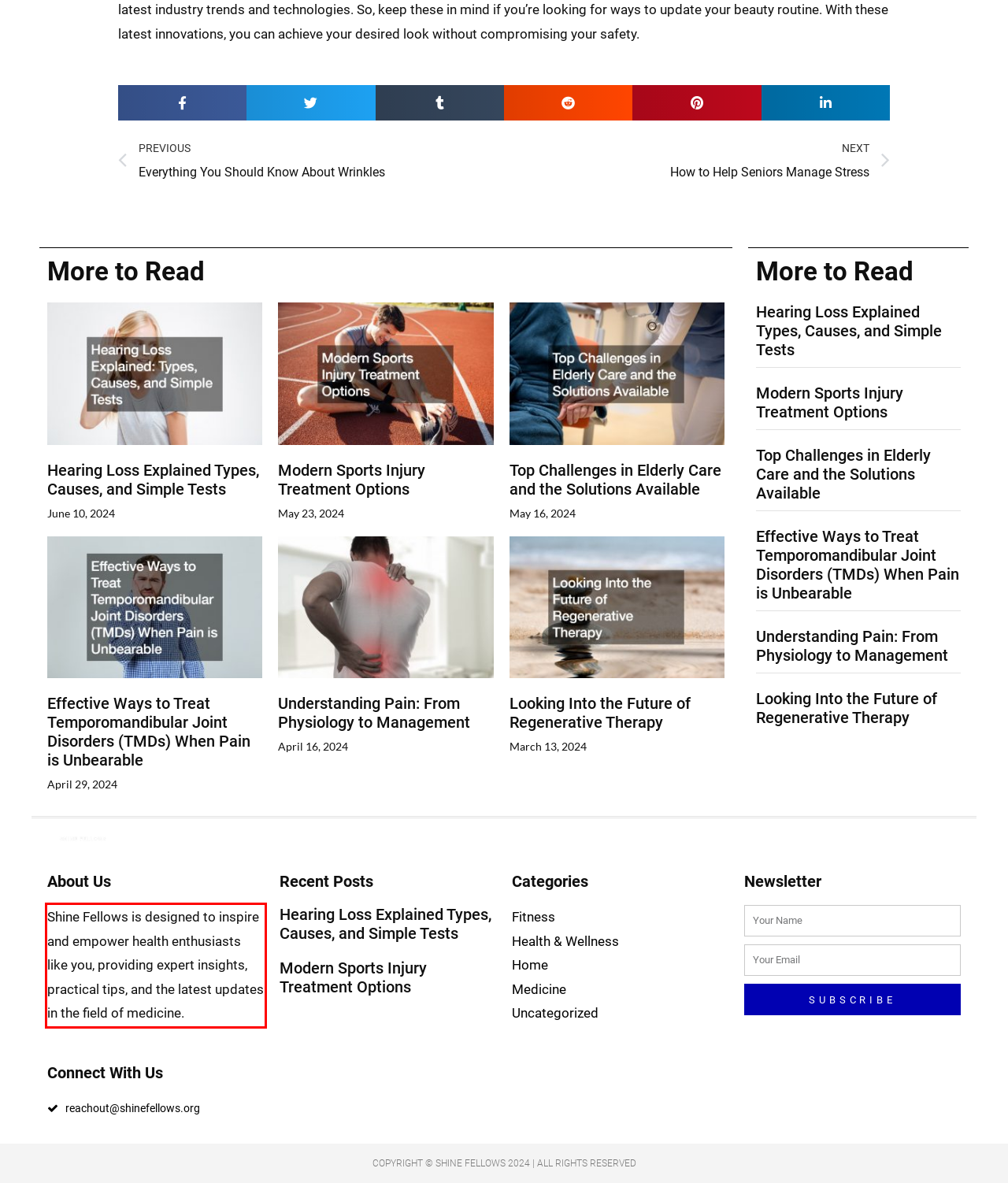Using the webpage screenshot, recognize and capture the text within the red bounding box.

Shine Fellows is designed to inspire and empower health enthusiasts like you, providing expert insights, practical tips, and the latest updates in the field of medicine.